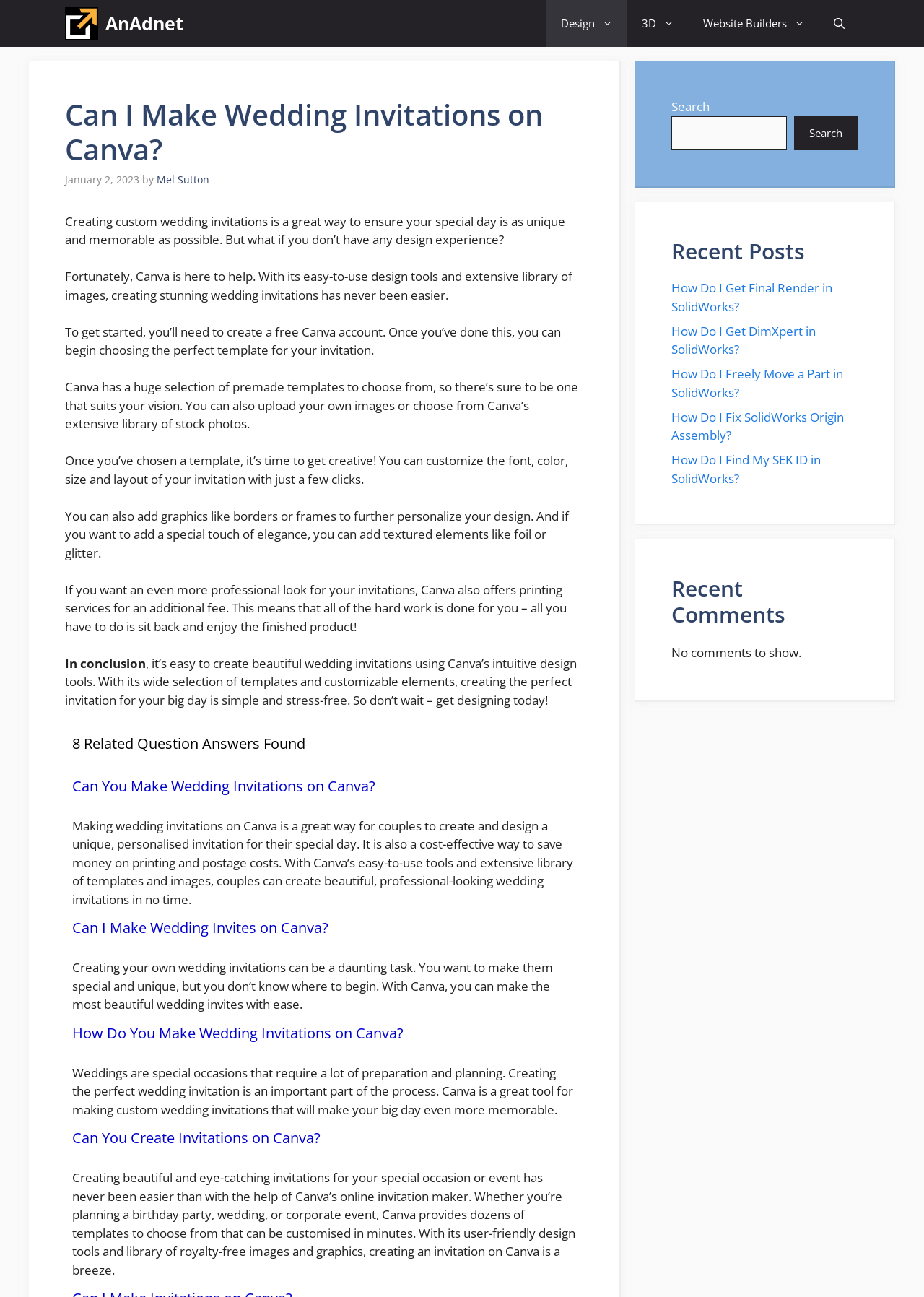Find the bounding box coordinates of the element to click in order to complete the given instruction: "Click on the 'Website Builders' link."

[0.745, 0.0, 0.887, 0.036]